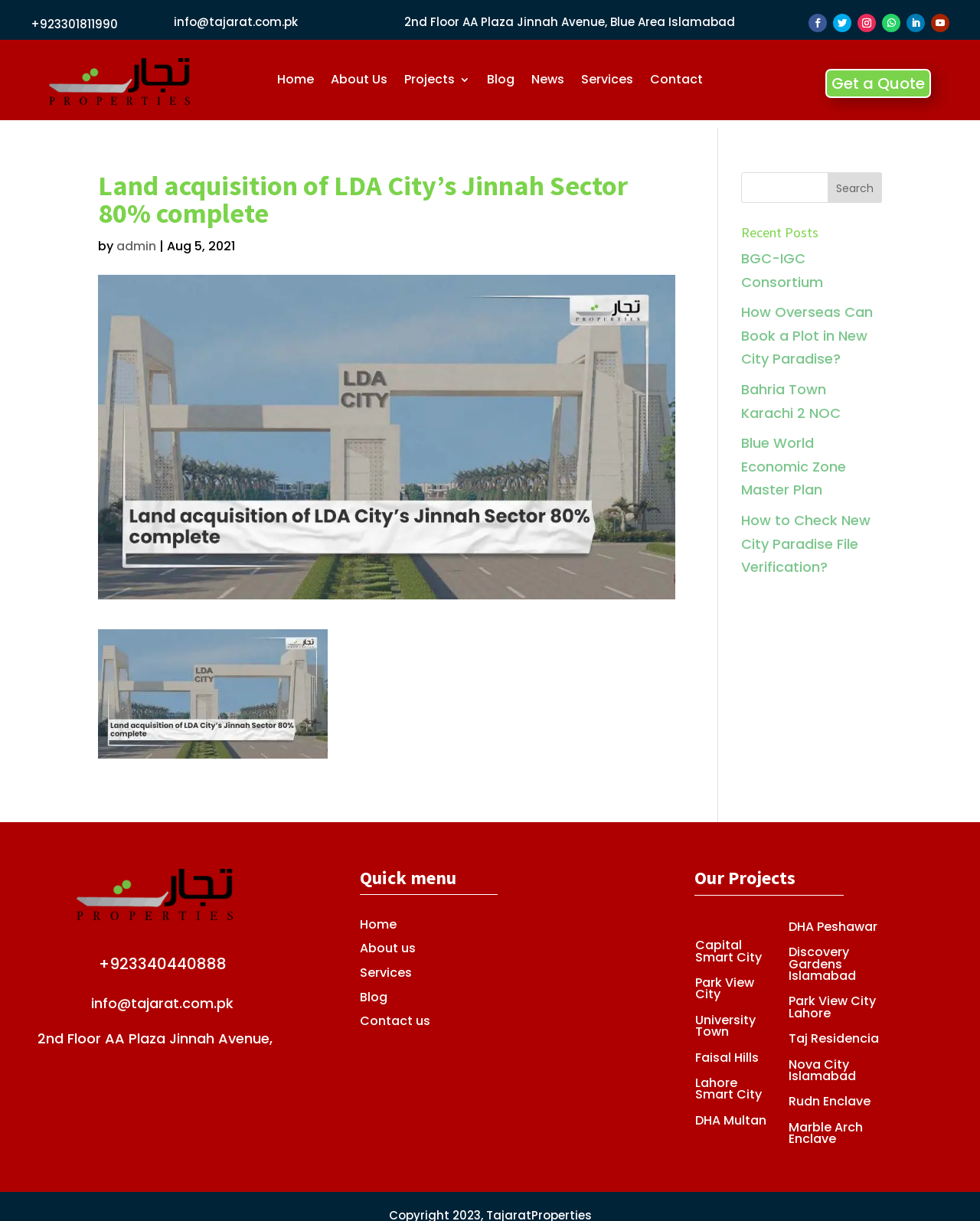Find the bounding box coordinates of the clickable area required to complete the following action: "Visit the 'Home' page".

[0.283, 0.061, 0.32, 0.075]